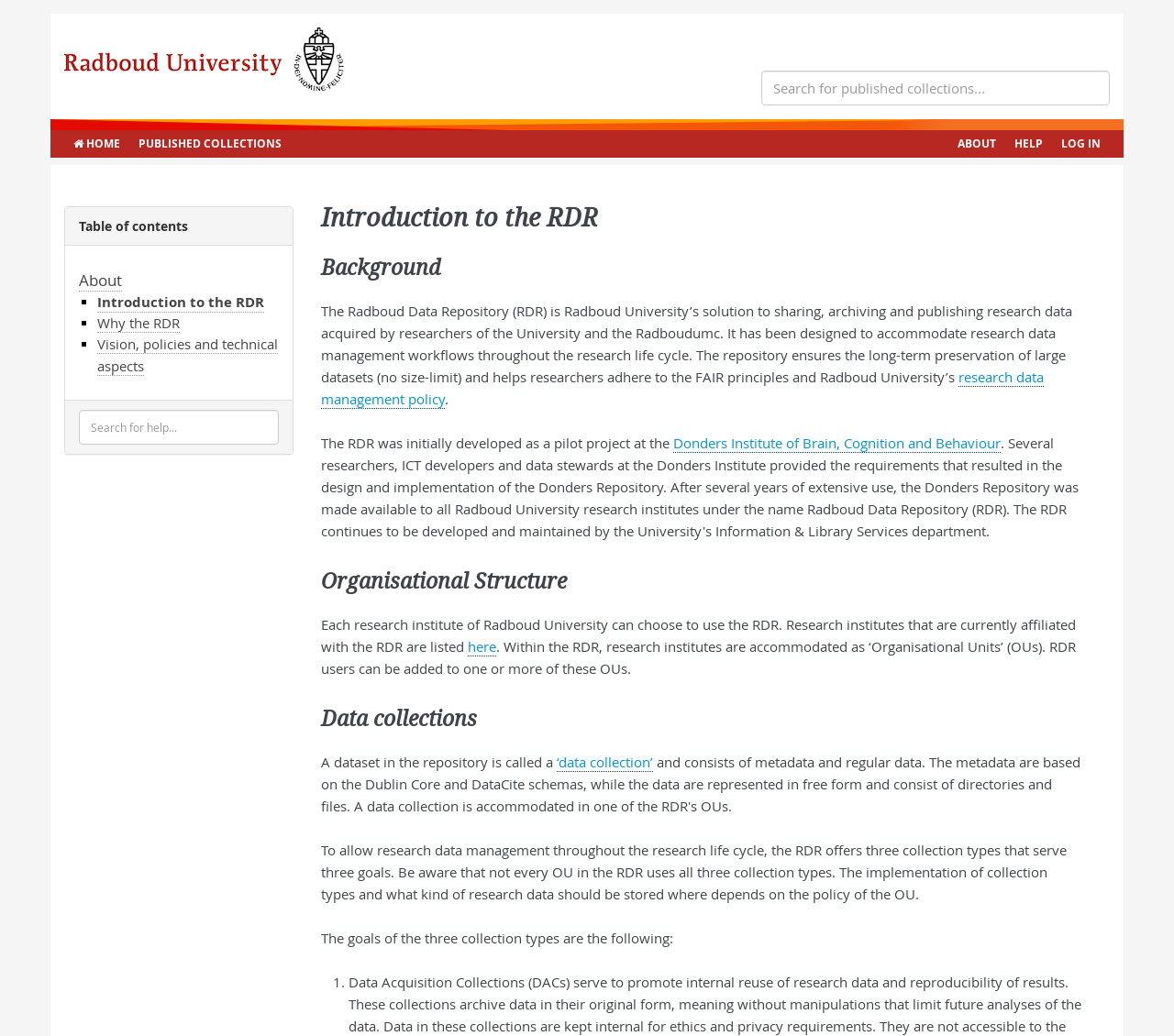How many collection types are offered by the RDR?
Please provide a comprehensive answer based on the information in the image.

I found the answer by reading the StaticText element that mentions 'three collection types that serve three goals' in the section about data collections. This suggests that the RDR offers three collection types.